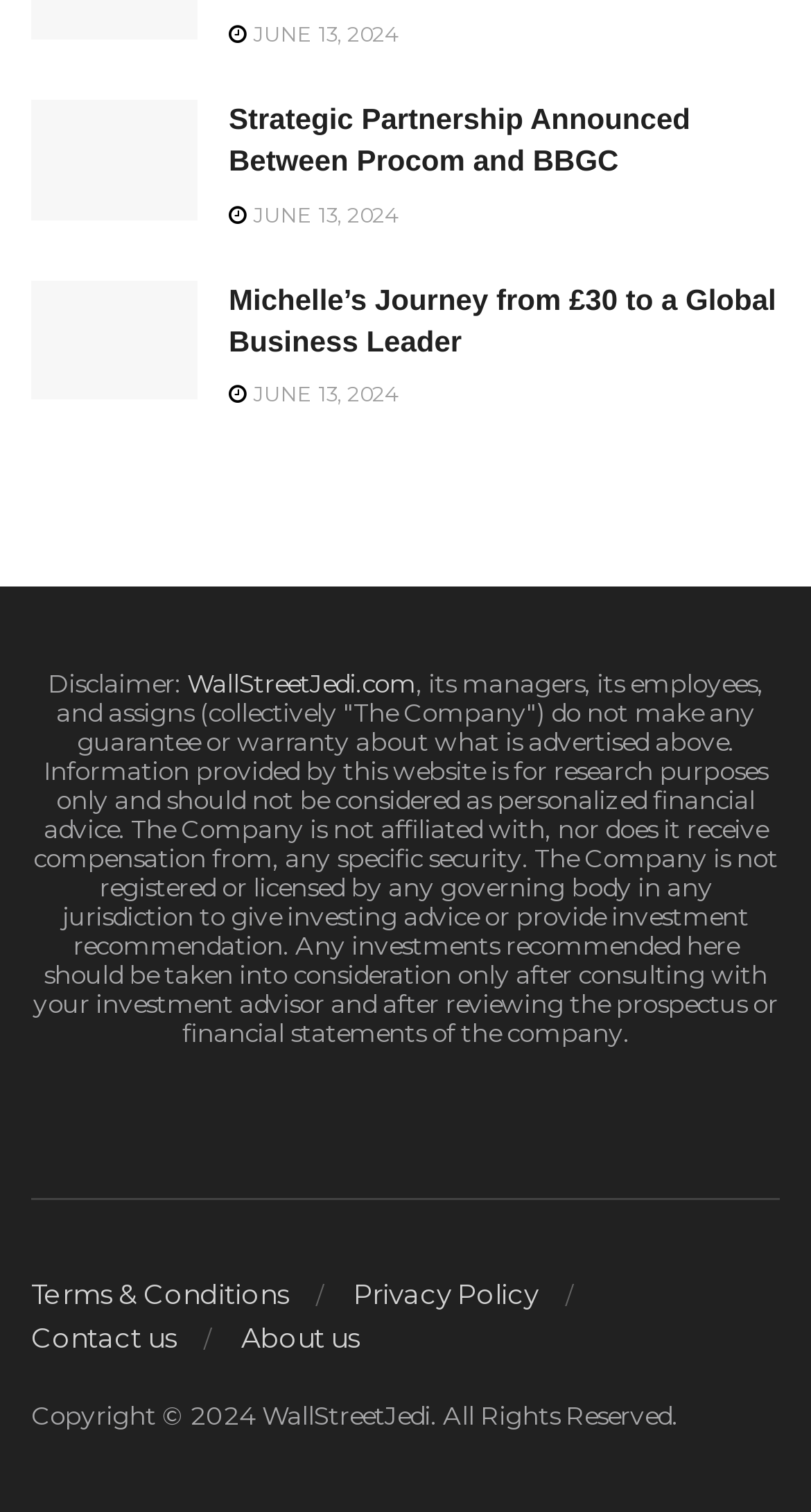Given the description WallStreetJedi.com, predict the bounding box coordinates of the UI element. Ensure the coordinates are in the format (top-left x, top-left y, bottom-right x, bottom-right y) and all values are between 0 and 1.

[0.231, 0.441, 0.513, 0.462]